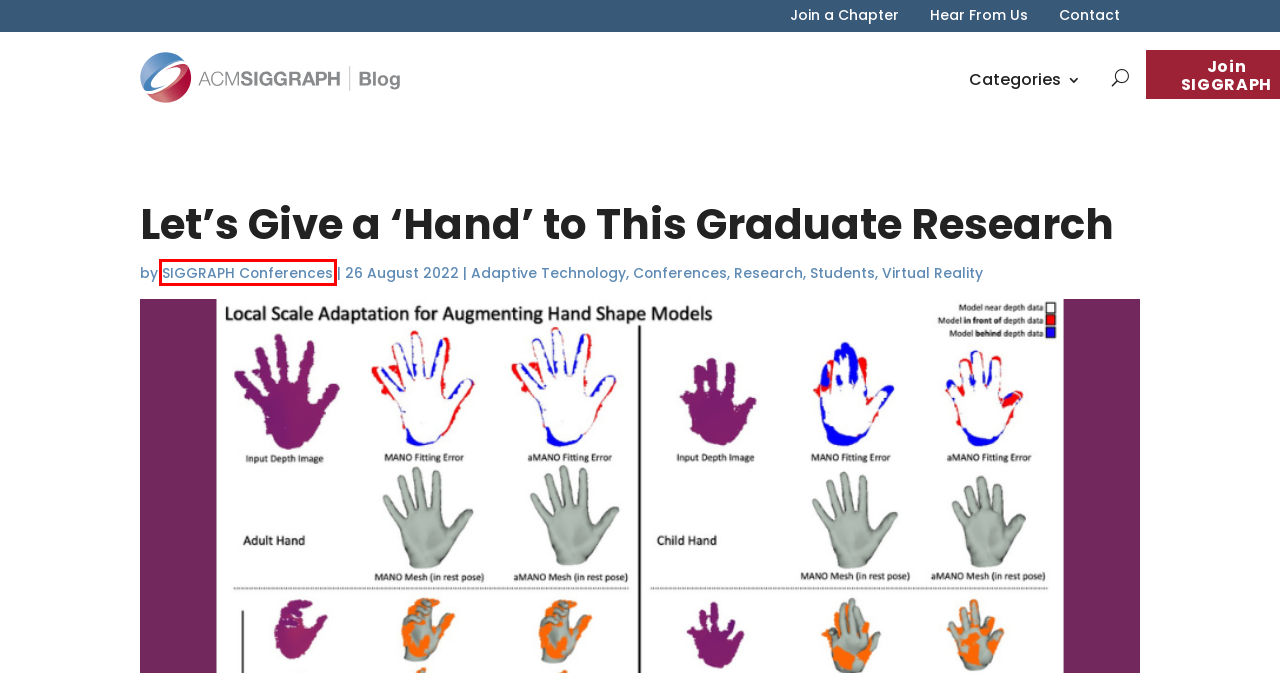Examine the screenshot of a webpage with a red bounding box around a UI element. Select the most accurate webpage description that corresponds to the new page after clicking the highlighted element. Here are the choices:
A. Hear From Us - ACM SIGGRAPH
B. Join a Chapter - ACM SIGGRAPH
C. Adaptive Technology Archives - ACM SIGGRAPH Blog
D. Research Archives - ACM SIGGRAPH Blog
E. Students Archives - ACM SIGGRAPH Blog
F. Conferences Archives - ACM SIGGRAPH Blog
G. Virtual Reality Archives - ACM SIGGRAPH Blog
H. SIGGRAPH Conferences, Author at ACM SIGGRAPH Blog

H